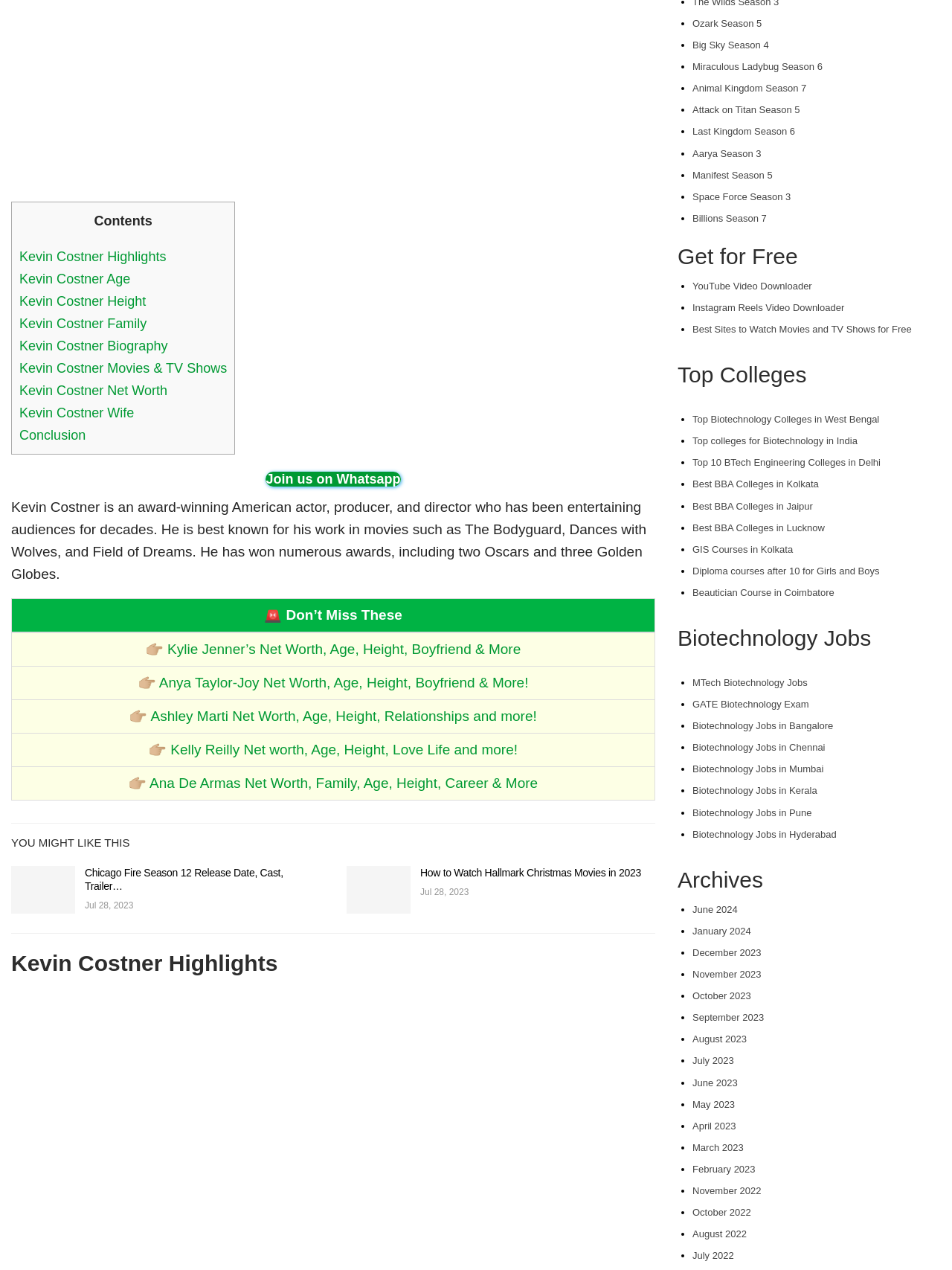Locate the UI element described as follows: "May 2023". Return the bounding box coordinates as four float numbers between 0 and 1 in the order [left, top, right, bottom].

[0.727, 0.865, 0.772, 0.874]